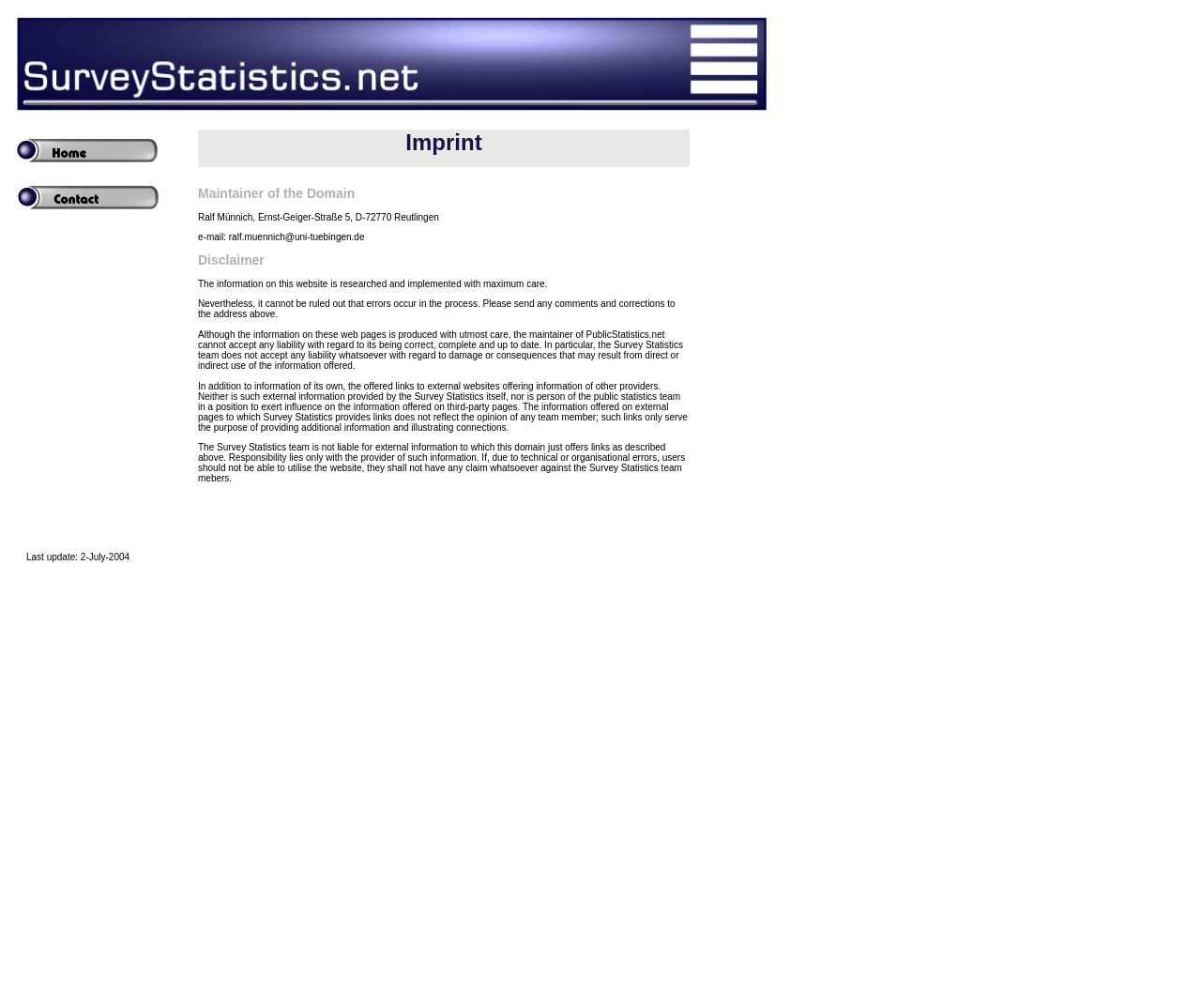Given the description: "title="Homepage of Public Statistics"", determine the bounding box coordinates of the UI element. The coordinates should be formatted as four float numbers between 0 and 1, [left, top, right, bottom].

[0.014, 0.153, 0.131, 0.163]